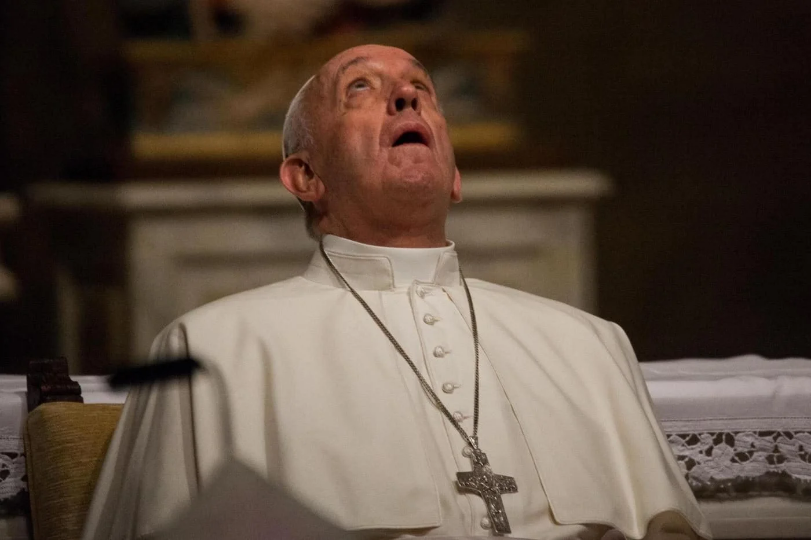What is the Pope's gaze directed at?
Please respond to the question with a detailed and well-explained answer.

The caption states that the Pope's gaze is directed upwards, conveying a sense of deep contemplation or prayer, suggesting that he is looking towards a higher power or seeking spiritual guidance.